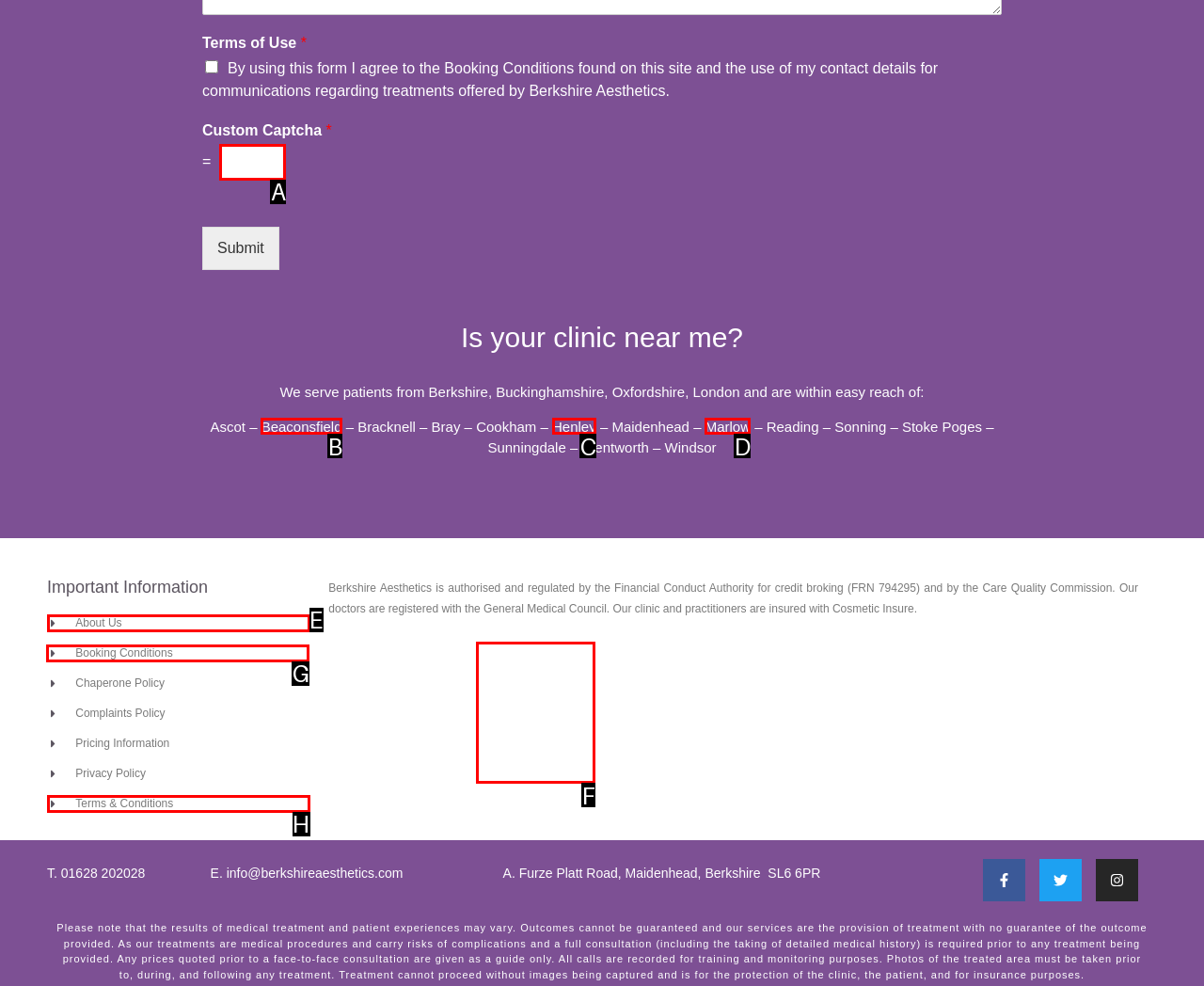Determine which option you need to click to execute the following task: Click on the link to Booking Conditions. Provide your answer as a single letter.

G